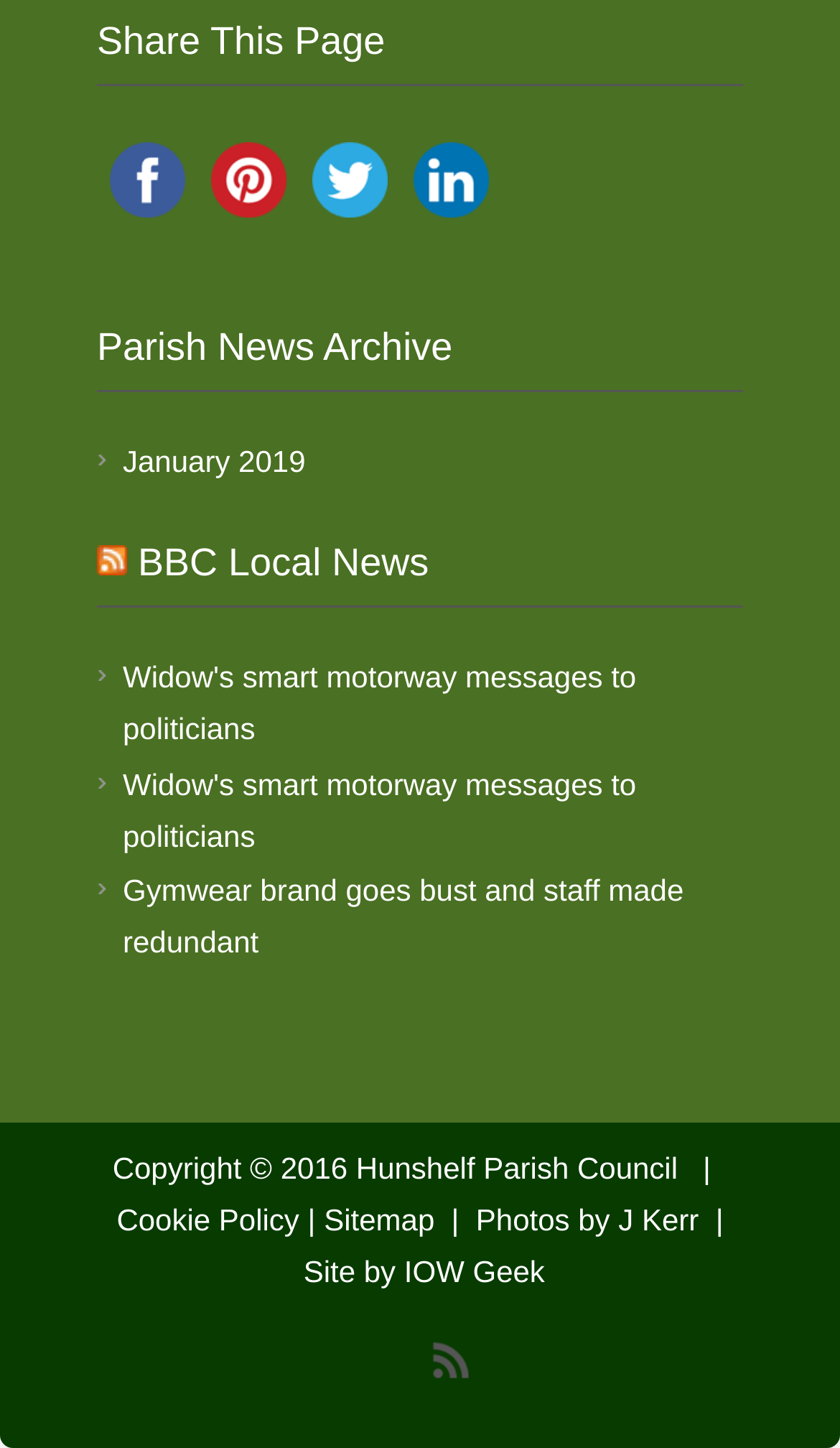What is the copyright information at the bottom of the page? Refer to the image and provide a one-word or short phrase answer.

Copyright 2016